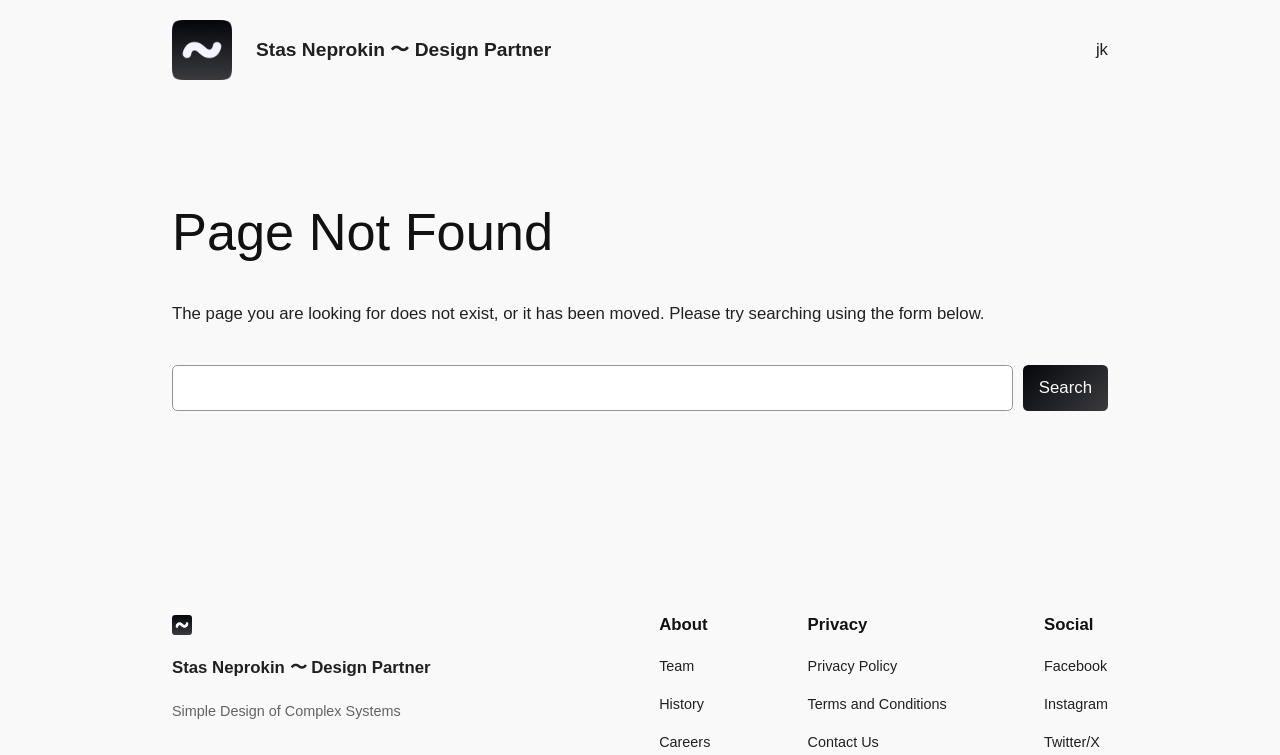Bounding box coordinates should be in the format (top-left x, top-left y, bottom-right x, bottom-right y) and all values should be floating point numbers between 0 and 1. Determine the bounding box coordinate for the UI element described as: M: 07826 597318

None